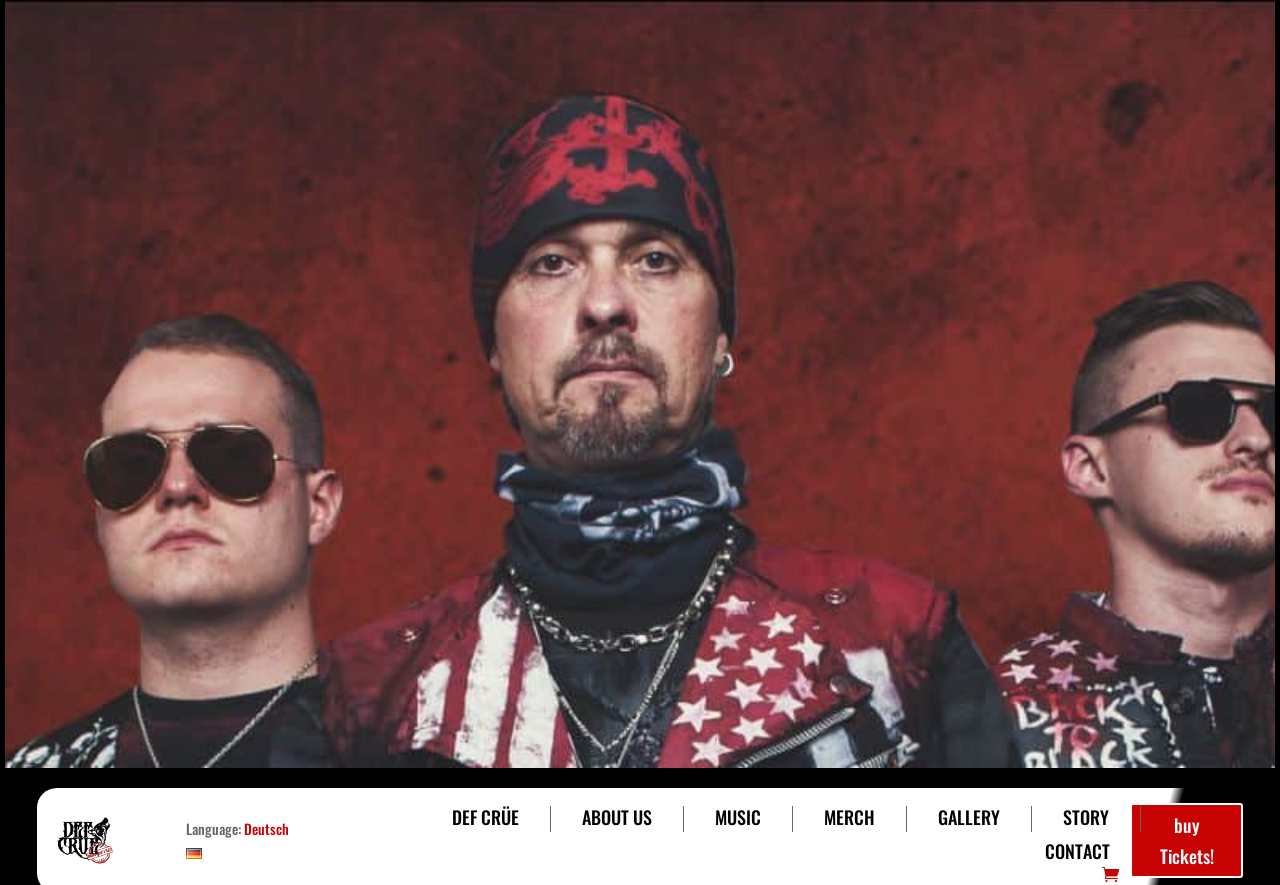Locate the UI element described by buy Tickets! and provide its bounding box coordinates. Use the format (top-left x, top-left y, bottom-right x, bottom-right y) with all values as floating point numbers between 0 and 1.

[0.883, 0.907, 0.971, 0.993]